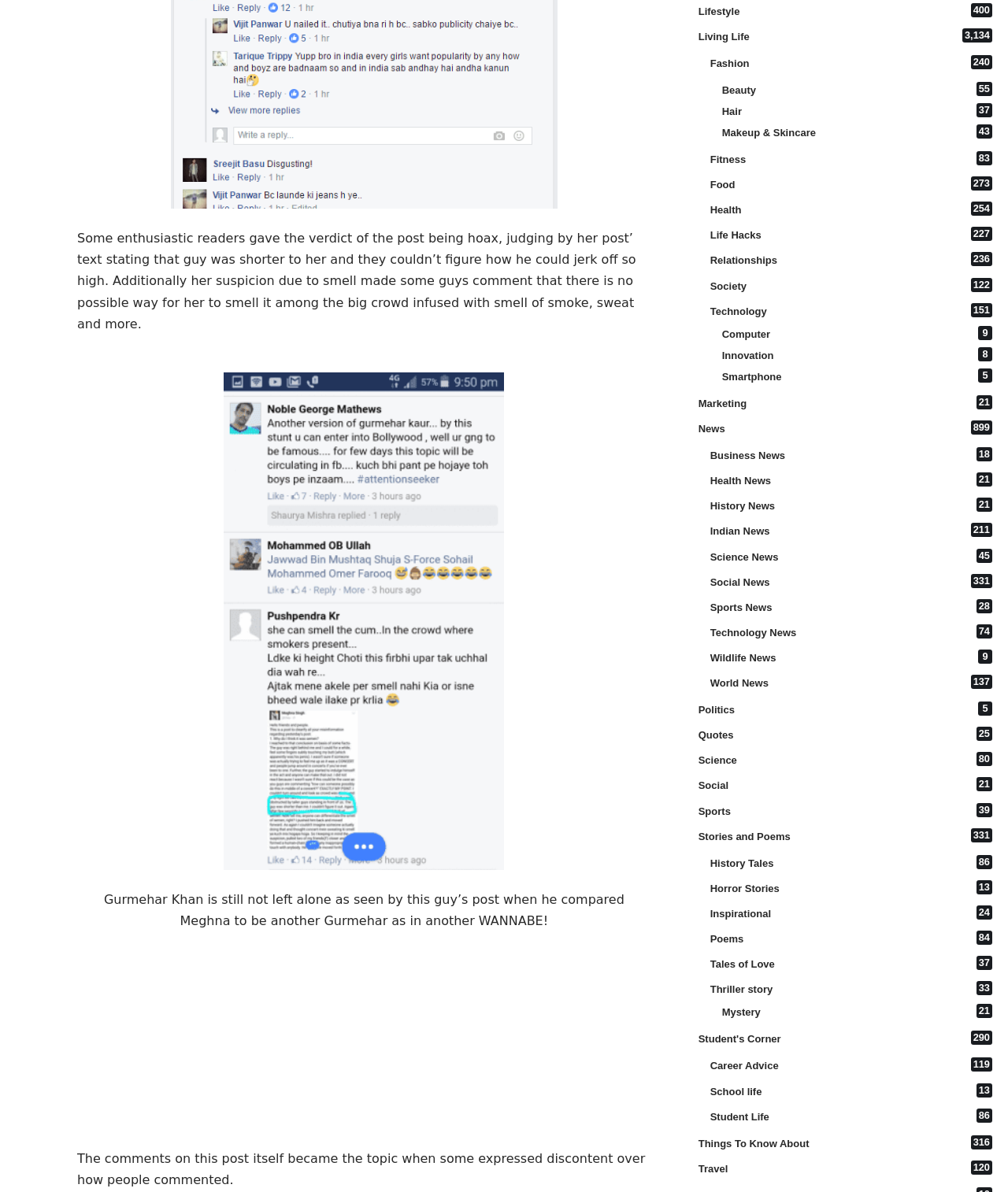Please identify the bounding box coordinates of the clickable area that will allow you to execute the instruction: "View the 'Light Demo Chandler' image".

None